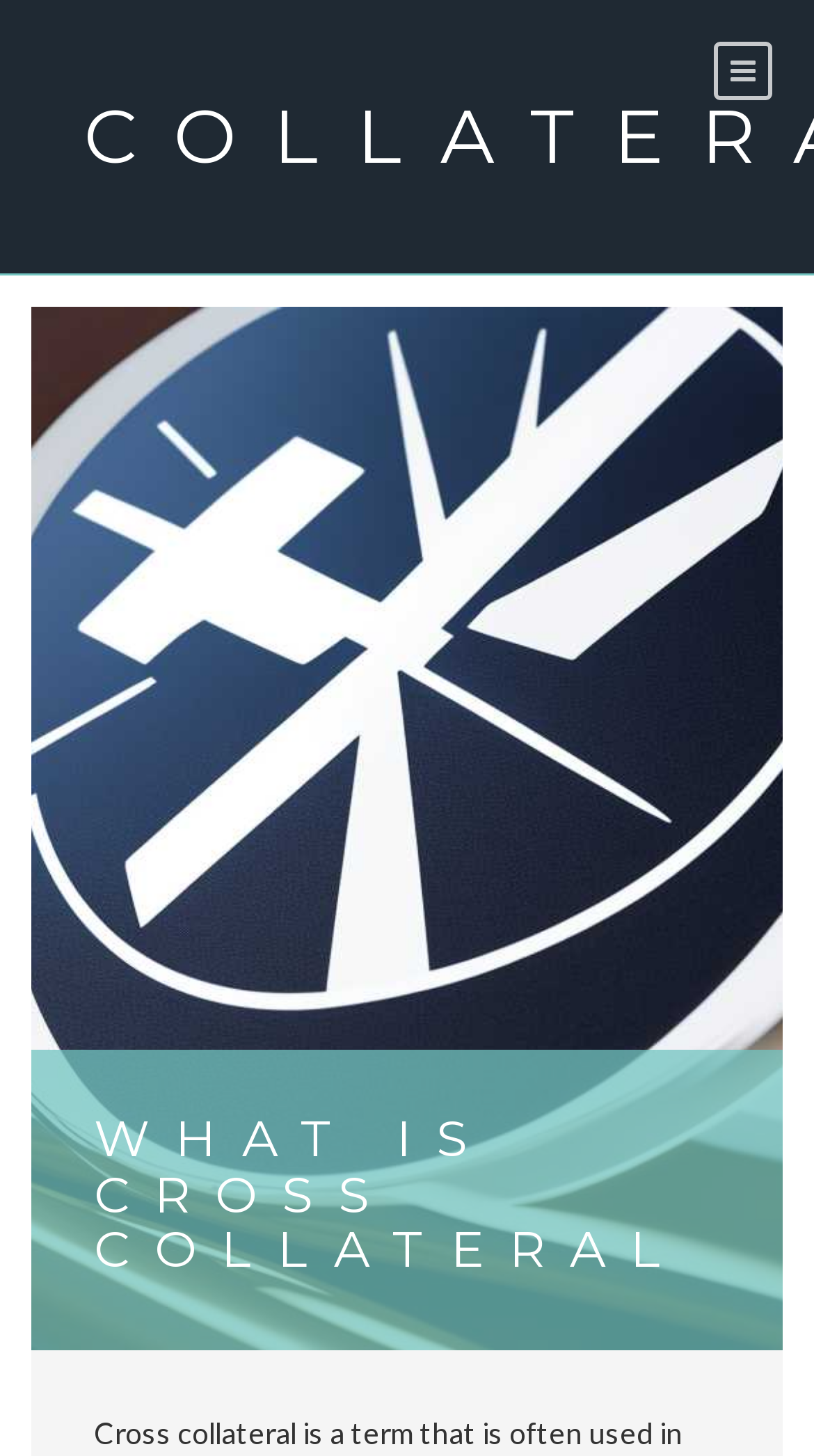Identify the bounding box of the UI element that matches this description: "collateralassets.com".

[0.103, 0.057, 0.897, 0.131]